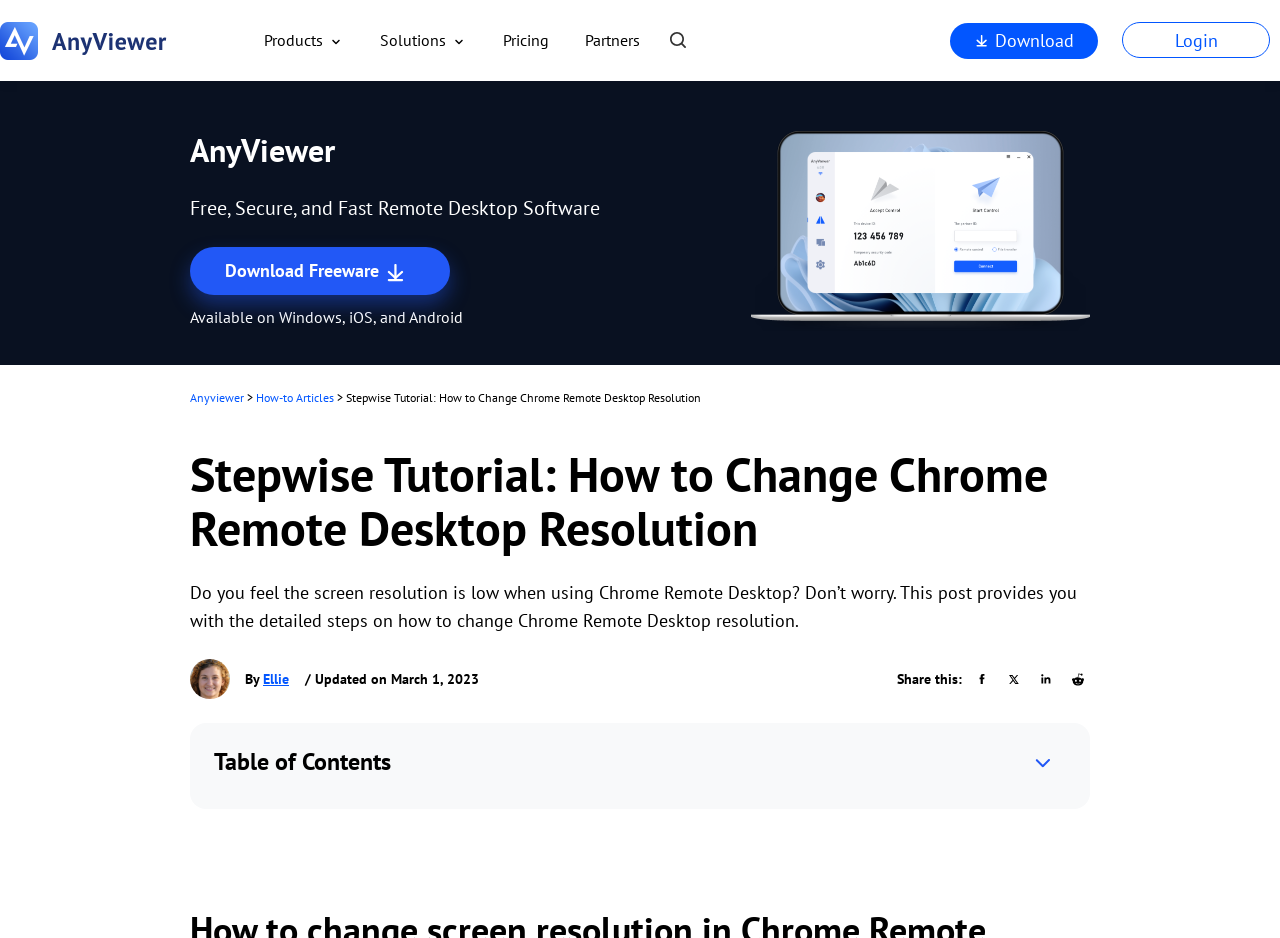Given the element description, predict the bounding box coordinates in the format (top-left x, top-left y, bottom-right x, bottom-right y), using floating point numbers between 0 and 1: parent_node: Share this:

[0.833, 0.711, 0.852, 0.737]